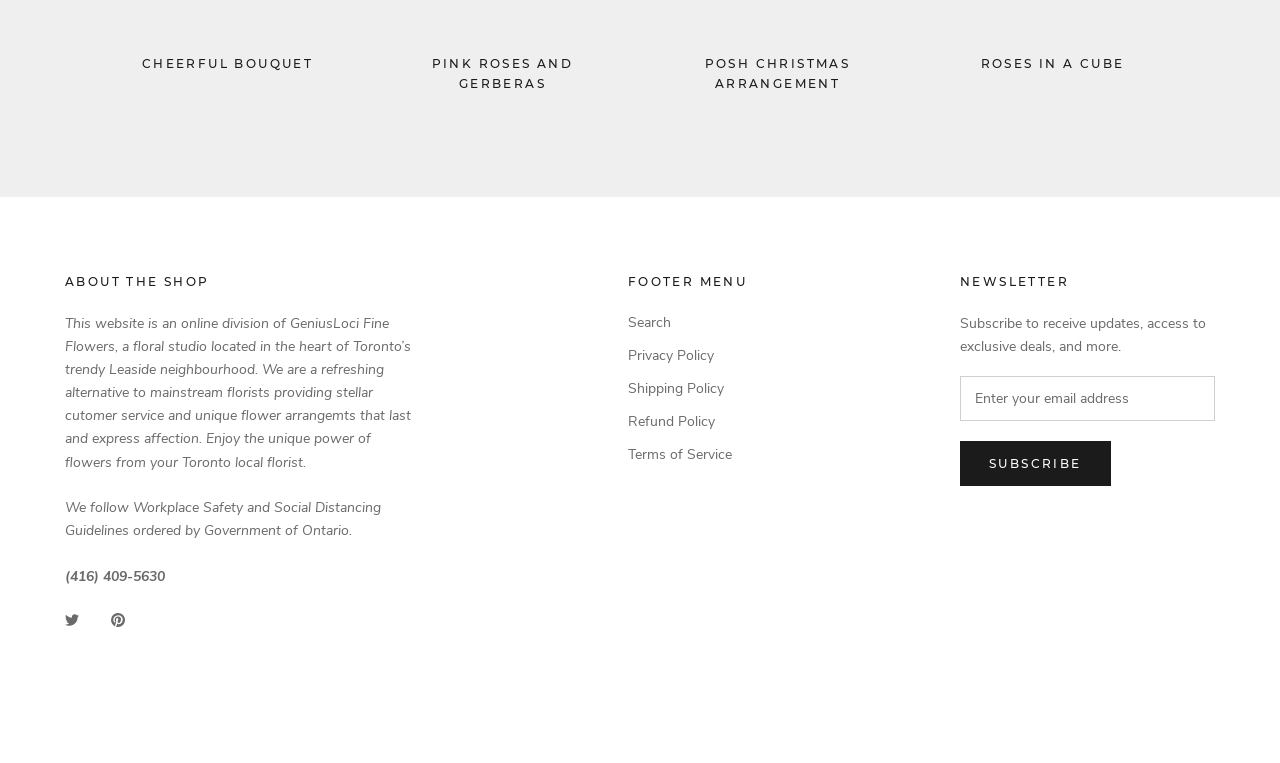Find the bounding box coordinates of the clickable element required to execute the following instruction: "Click on CHEERFUL BOUQUET". Provide the coordinates as four float numbers between 0 and 1, i.e., [left, top, right, bottom].

[0.111, 0.073, 0.245, 0.093]